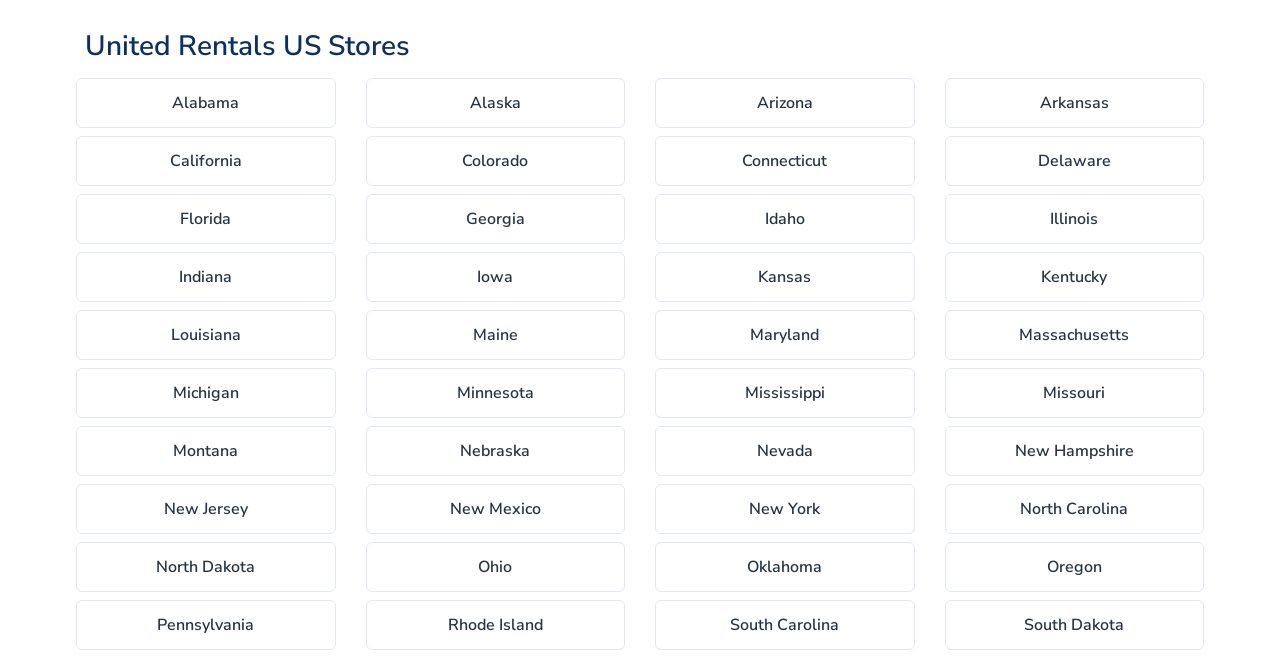What is the state below California?
Look at the image and respond with a one-word or short phrase answer.

Colorado